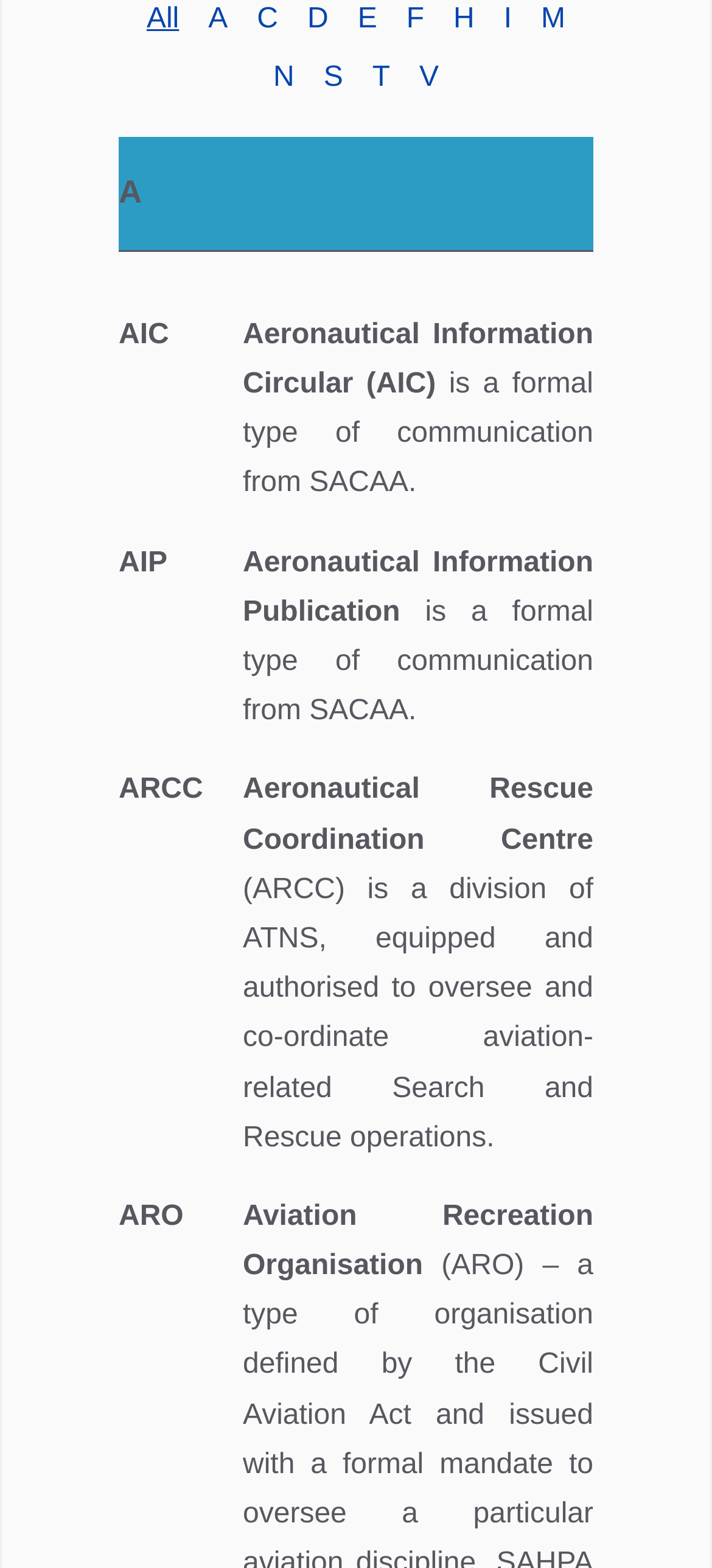Given the element description Menu, predict the bounding box coordinates for the UI element in the webpage screenshot. The format should be (top-left x, top-left y, bottom-right x, bottom-right y), and the values should be between 0 and 1.

None